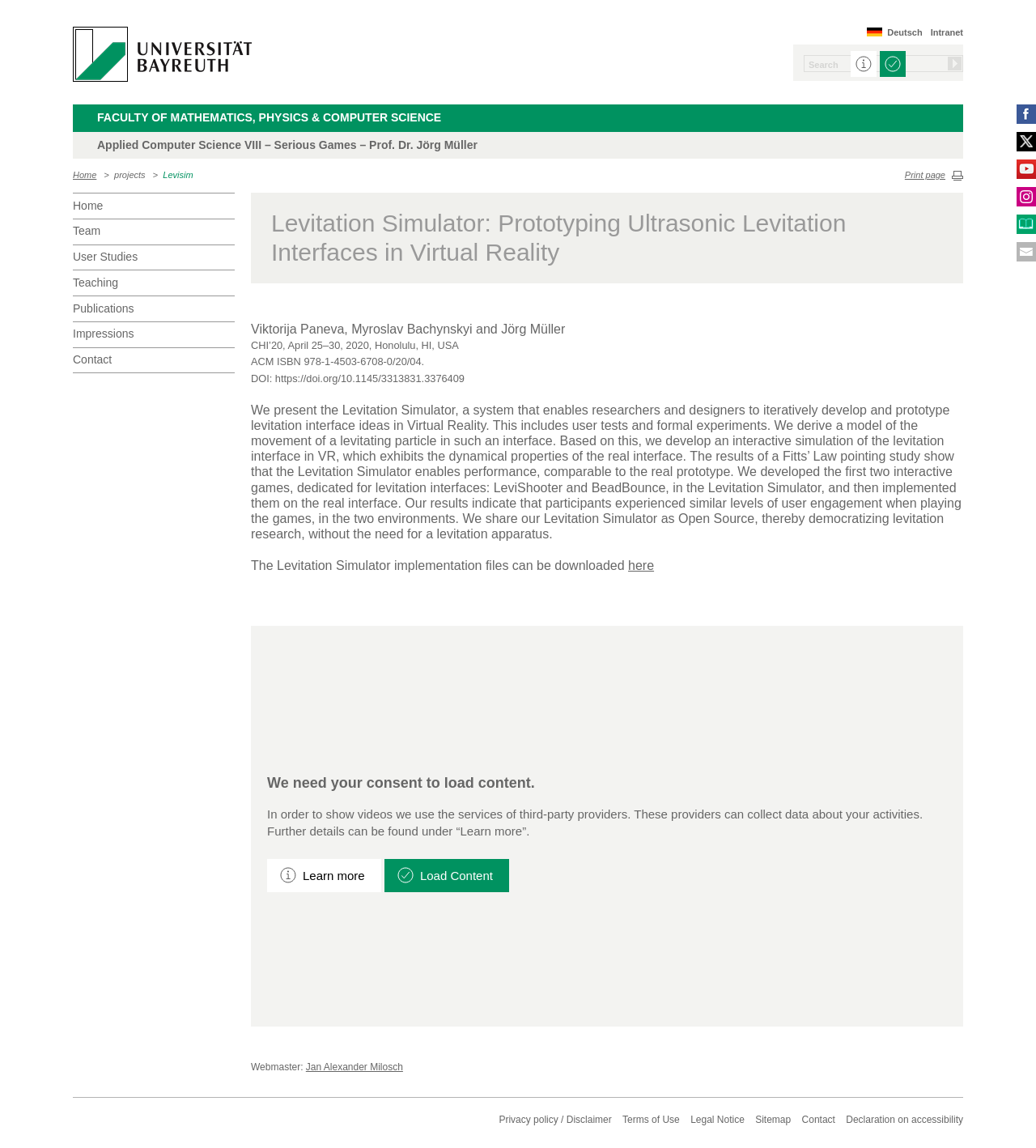From the details in the image, provide a thorough response to the question: What is the title of the research paper?

I found the answer by looking at the heading element with the text 'Levitation Simulator: Prototyping Ultrasonic Levitation Interfaces in Virtual Reality' which is a child of the root element.